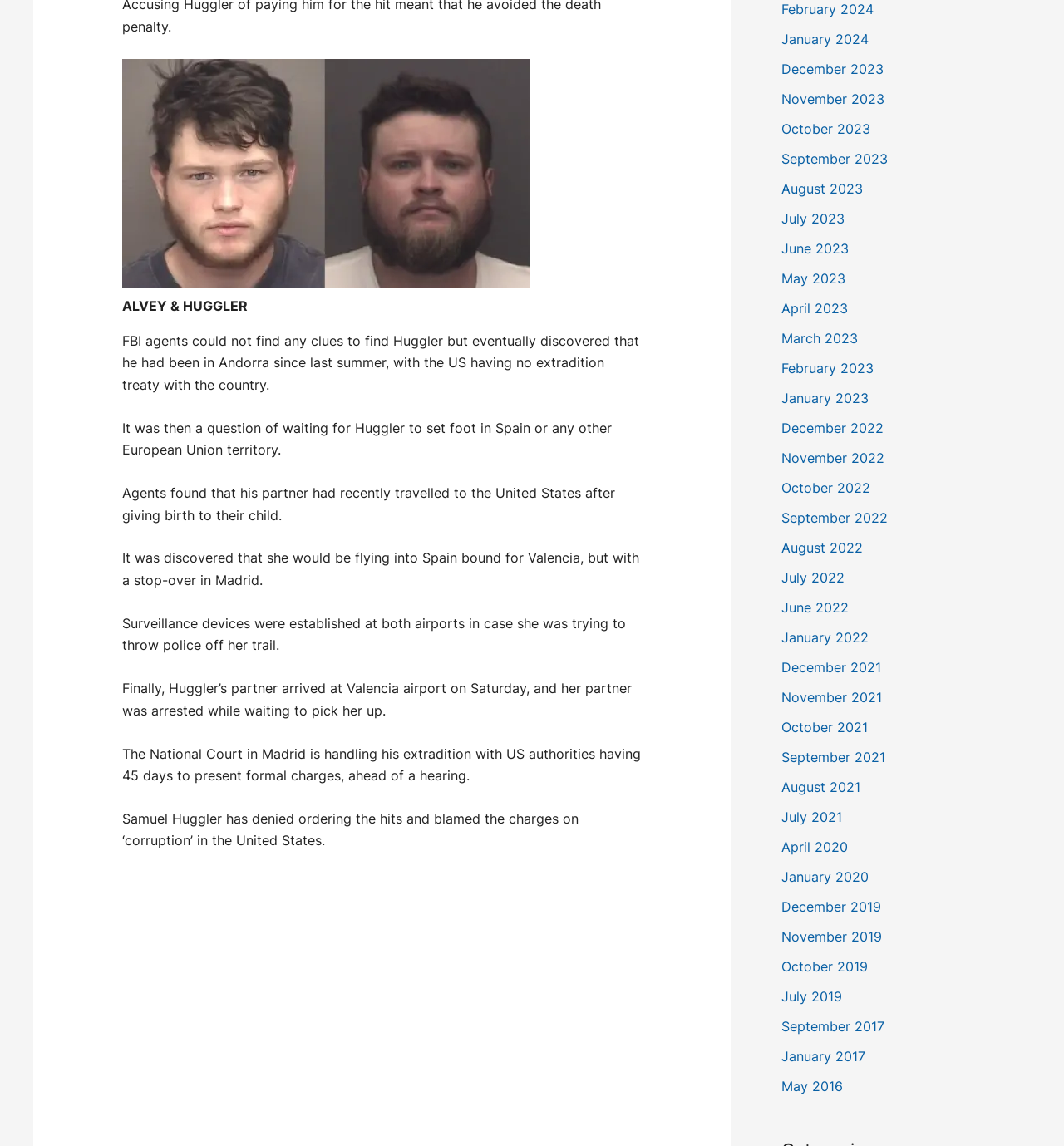What is the name of the FBI agents mentioned in the article?
Using the image as a reference, give a one-word or short phrase answer.

Alvey & Huggler